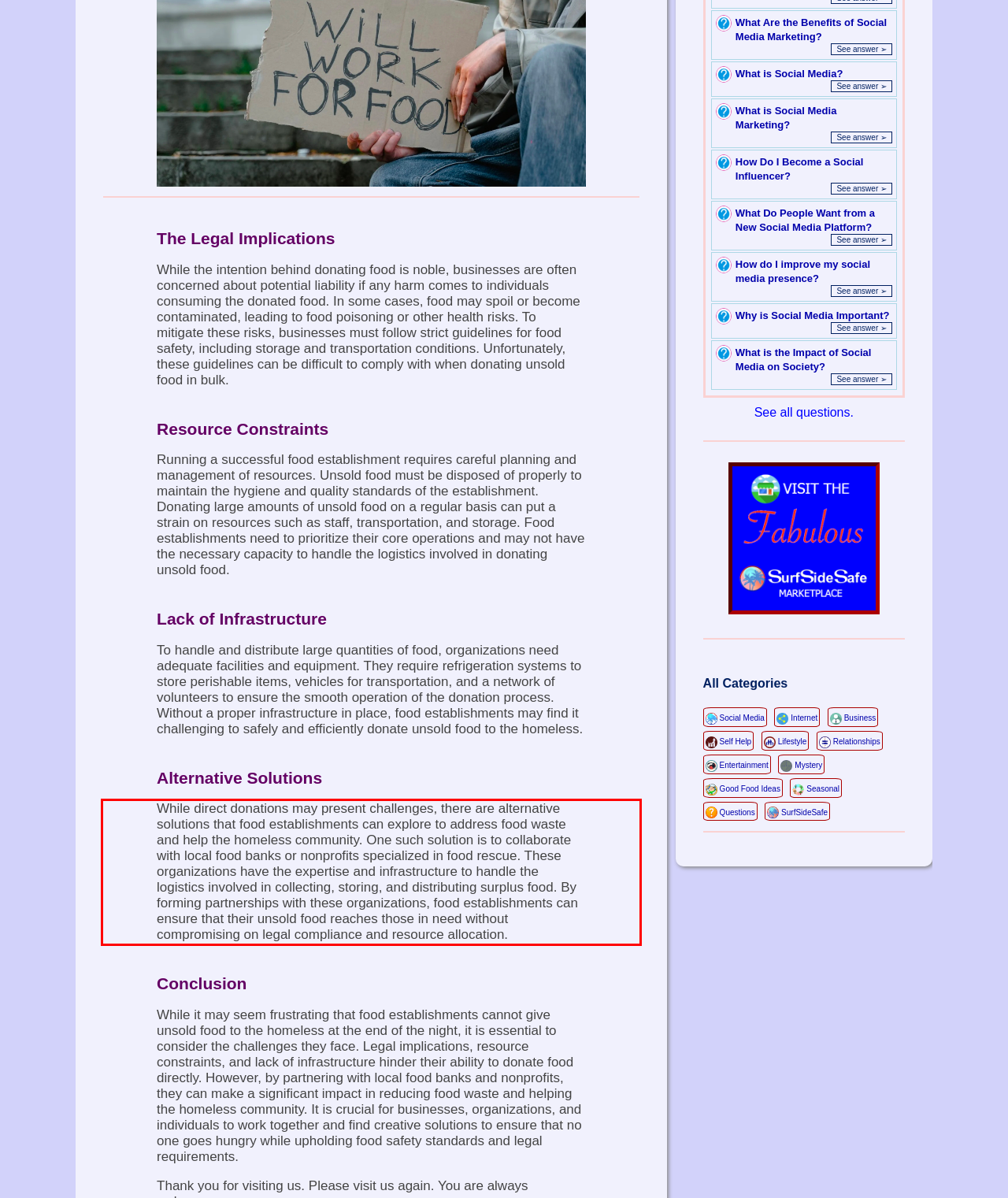Within the provided webpage screenshot, find the red rectangle bounding box and perform OCR to obtain the text content.

While direct donations may present challenges, there are alternative solutions that food establishments can explore to address food waste and help the homeless community. One such solution is to collaborate with local food banks or nonprofits specialized in food rescue. These organizations have the expertise and infrastructure to handle the logistics involved in collecting, storing, and distributing surplus food. By forming partnerships with these organizations, food establishments can ensure that their unsold food reaches those in need without compromising on legal compliance and resource allocation.